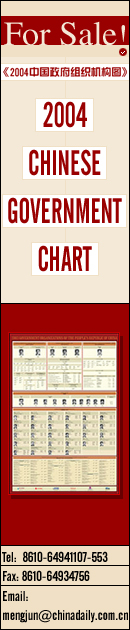What type of information does the chart appear to include?
Please use the visual content to give a single word or phrase answer.

Government organizational structures or key figures